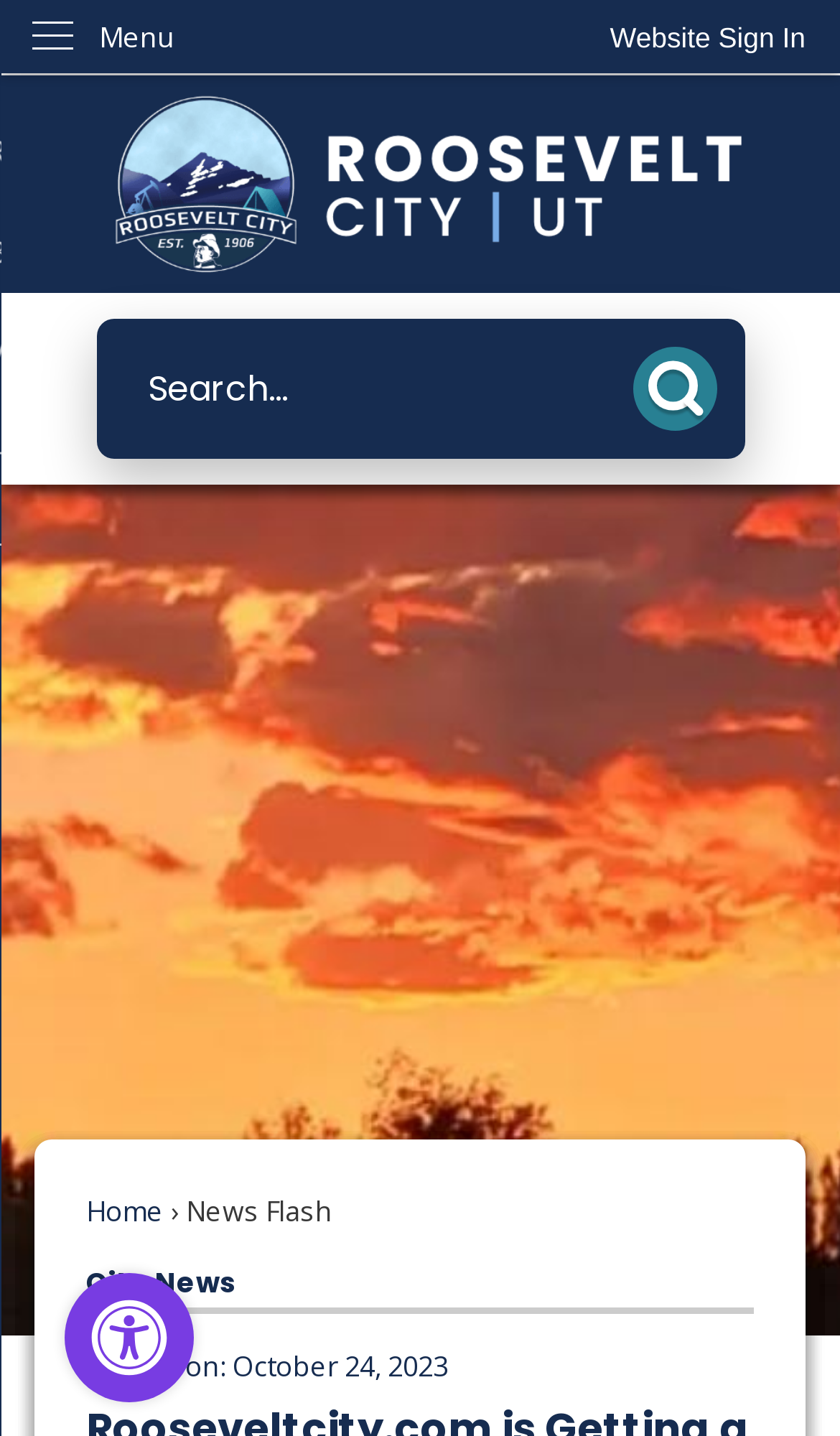Consider the image and give a detailed and elaborate answer to the question: 
What is the name of the city?

I inferred this answer by looking at the link 'UT Roosevelt City Homepage' and the image with the same name, which suggests that the website is related to Roosevelt City.